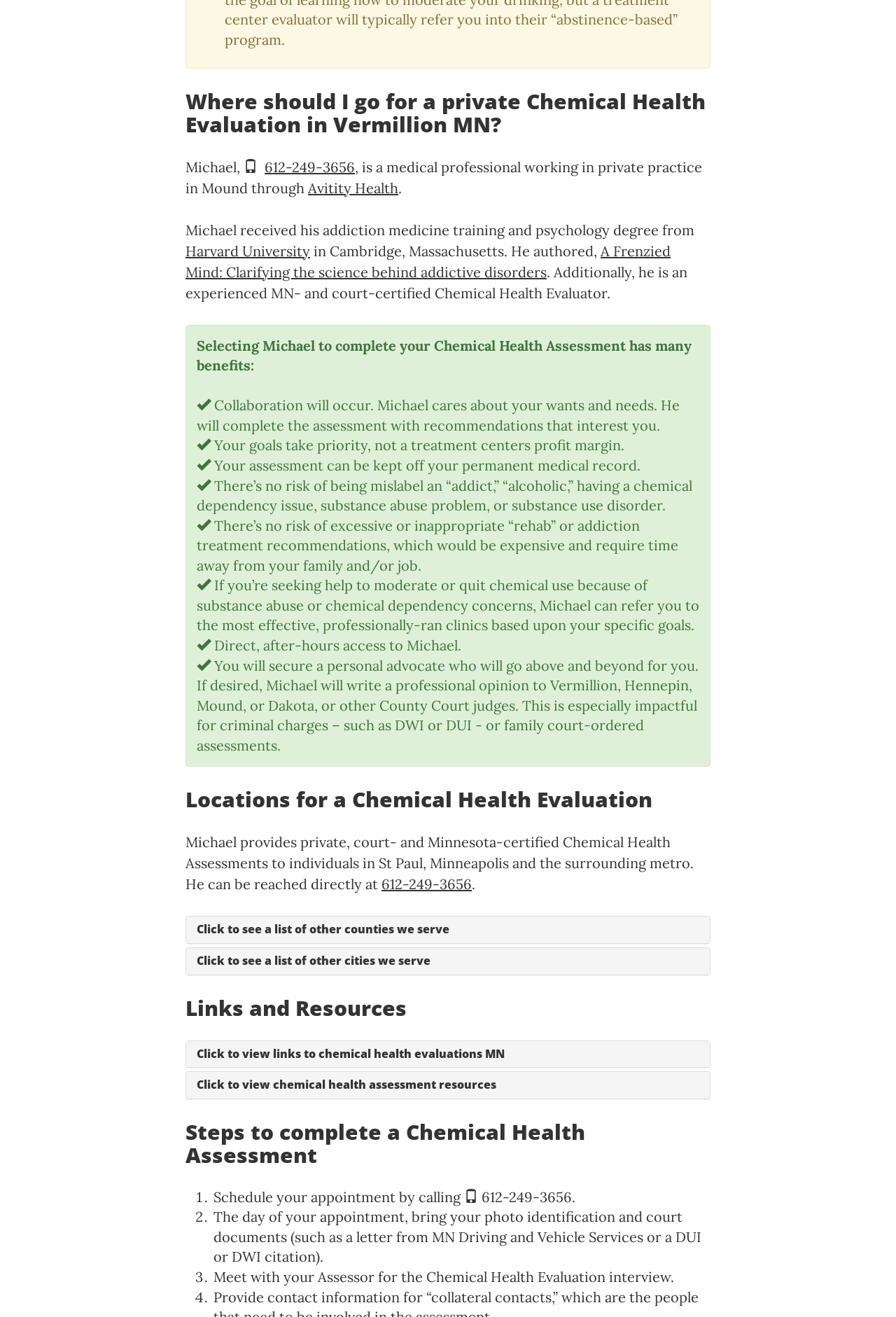What is the benefit of selecting Michael for a Chemical Health Assessment?
Craft a detailed and extensive response to the question.

The webpage highlights several benefits of selecting Michael for a Chemical Health Assessment, including collaboration and personalized recommendations, as mentioned in the sentence 'Collaboration will occur. Michael cares about your wants and needs. He will complete the assessment with recommendations that interest you'.